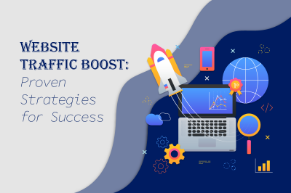Observe the image and answer the following question in detail: What does the rocket launching icon represent?

The rocket launching icon surrounding the laptop represents growth and advancement, which is a key aspect of digital marketing, emphasizing the importance of utilizing effective techniques to increase website traffic.